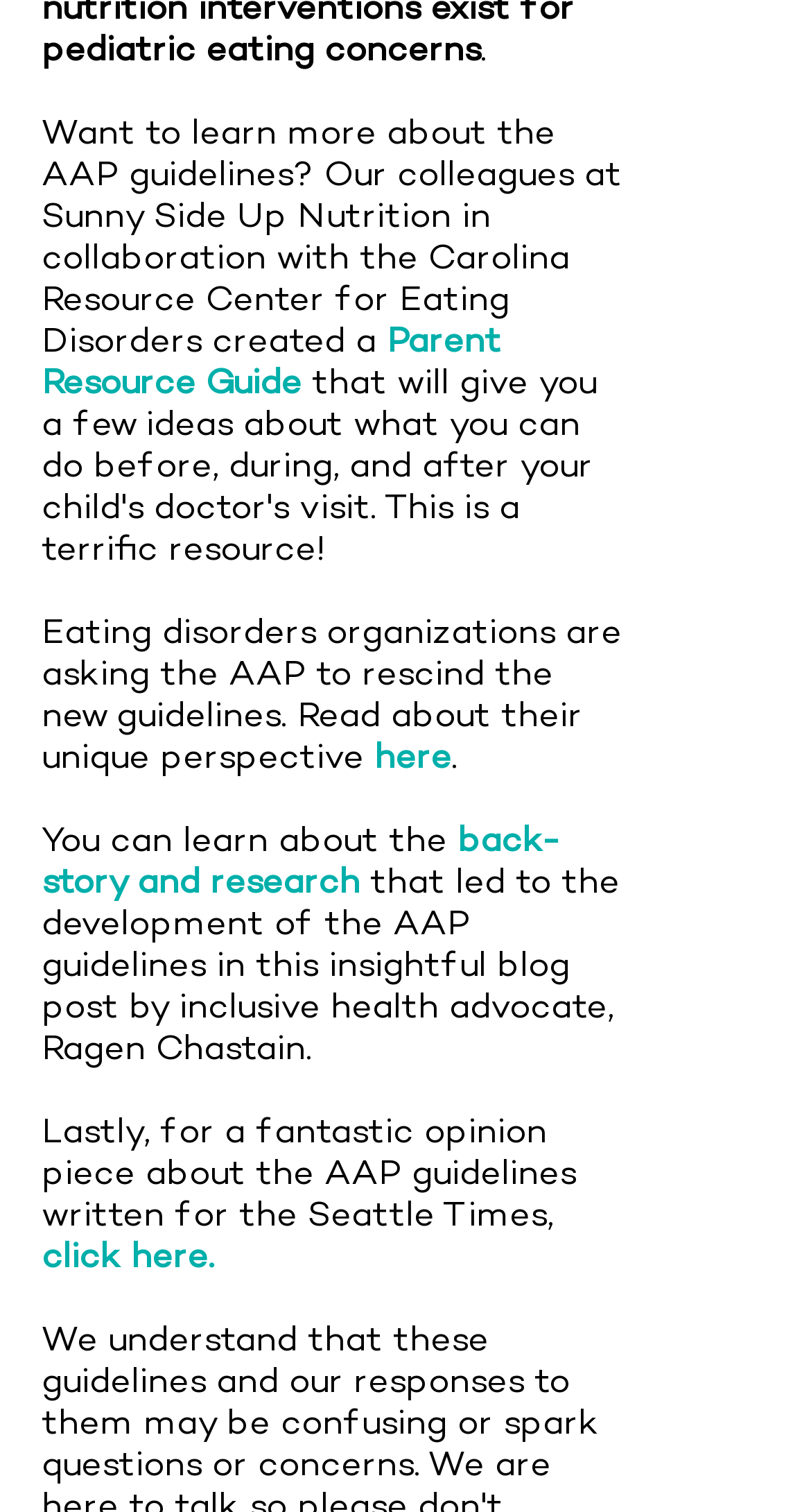Determine the bounding box for the UI element described here: "back-story and research".

[0.051, 0.545, 0.692, 0.597]